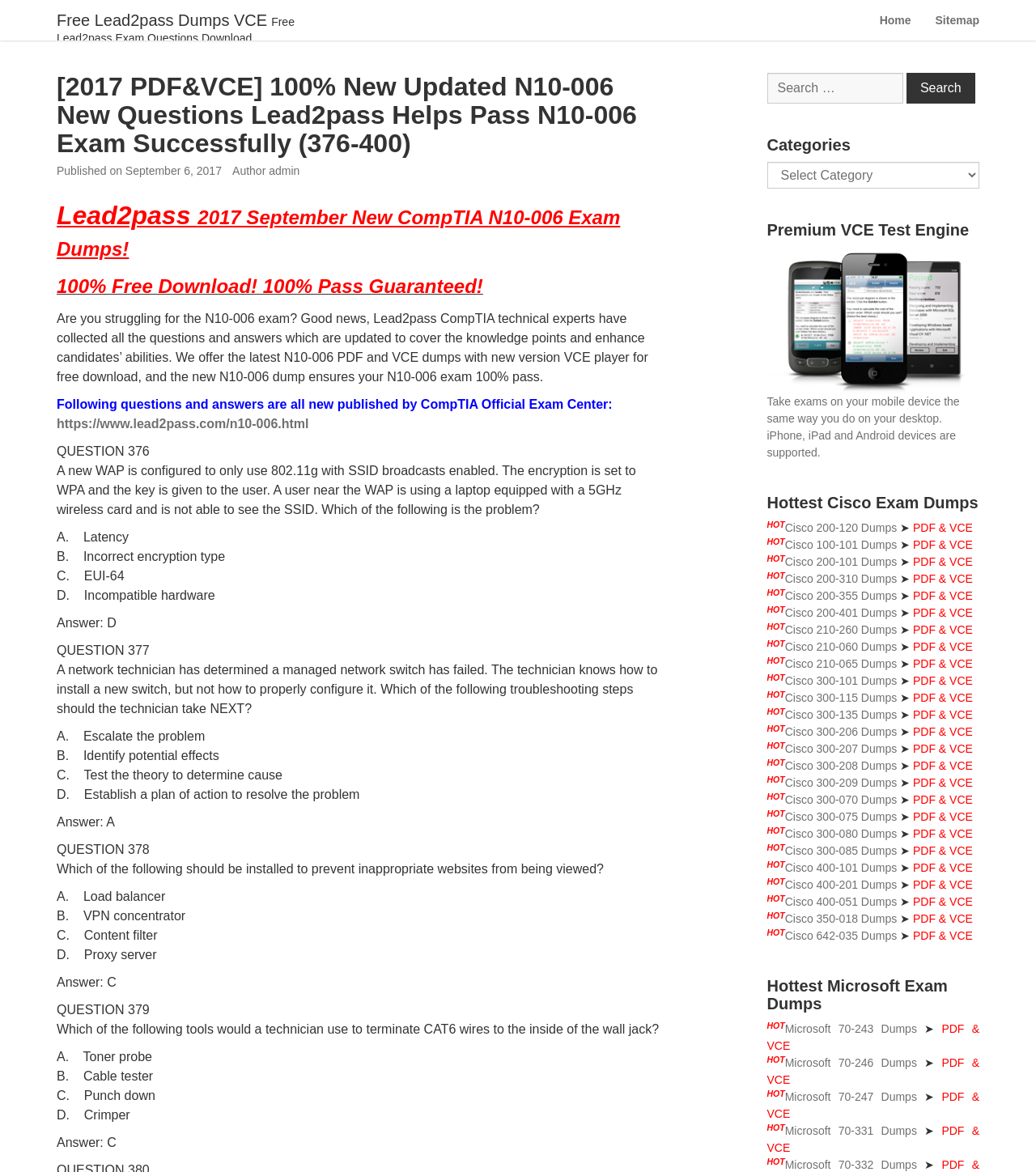What is the name of the exam dumps provider?
Please provide a comprehensive and detailed answer to the question.

The name of the exam dumps provider can be found in the header section of the webpage, where it is written as 'Lead2pass'.